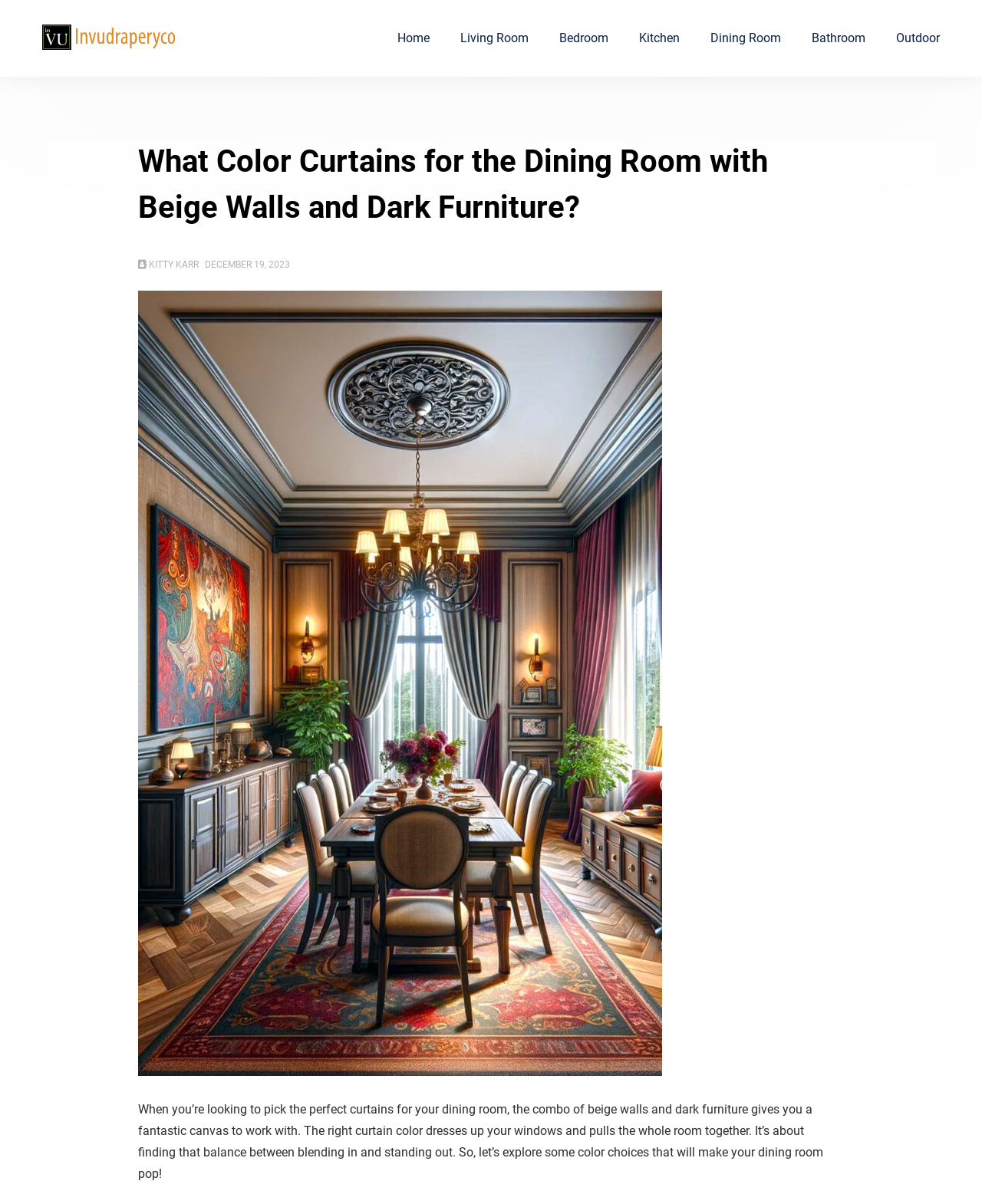Please determine the bounding box coordinates of the section I need to click to accomplish this instruction: "go to the 'Home' page".

[0.389, 0.013, 0.453, 0.051]